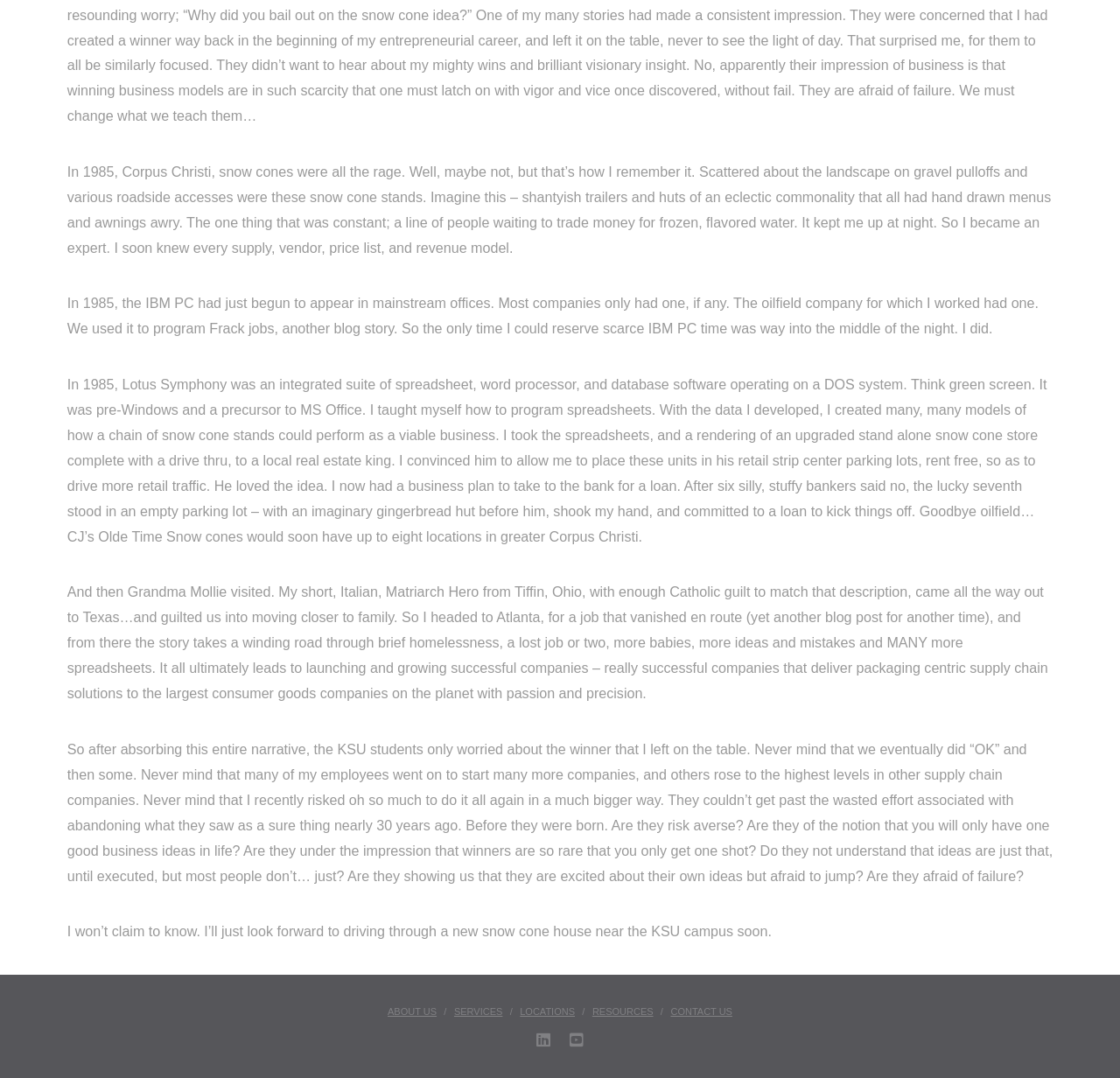Using the image as a reference, answer the following question in as much detail as possible:
What is the author's grandmother's name?

The author mentions that their short, Italian, Matriarch Hero from Tiffin, Ohio, who came to visit them, is referred to as Grandma Mollie.